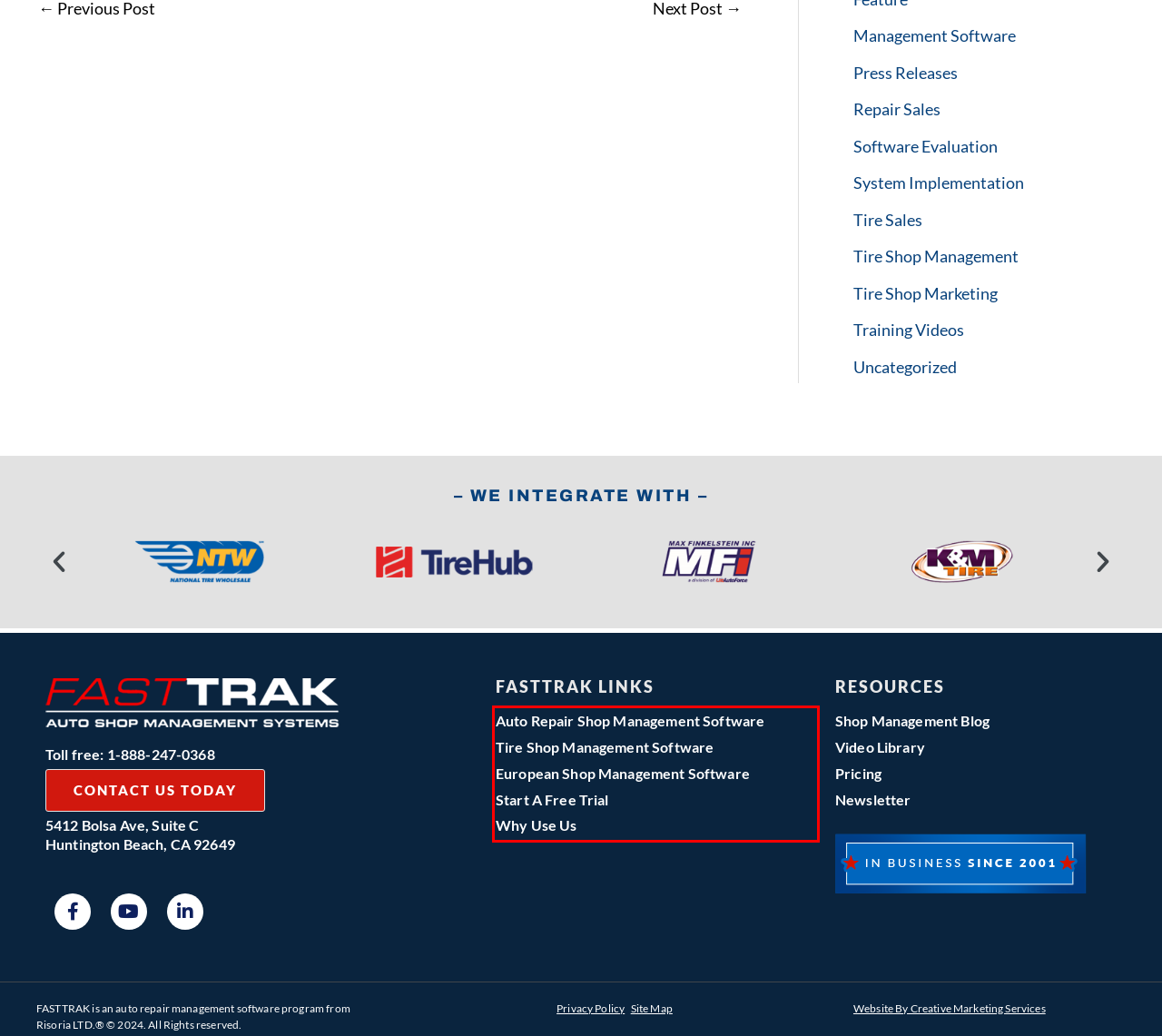Identify and transcribe the text content enclosed by the red bounding box in the given screenshot.

Auto Repair Shop Management Software Tire Shop Management Software European Shop Management Software Start A Free Trial Why Use Us